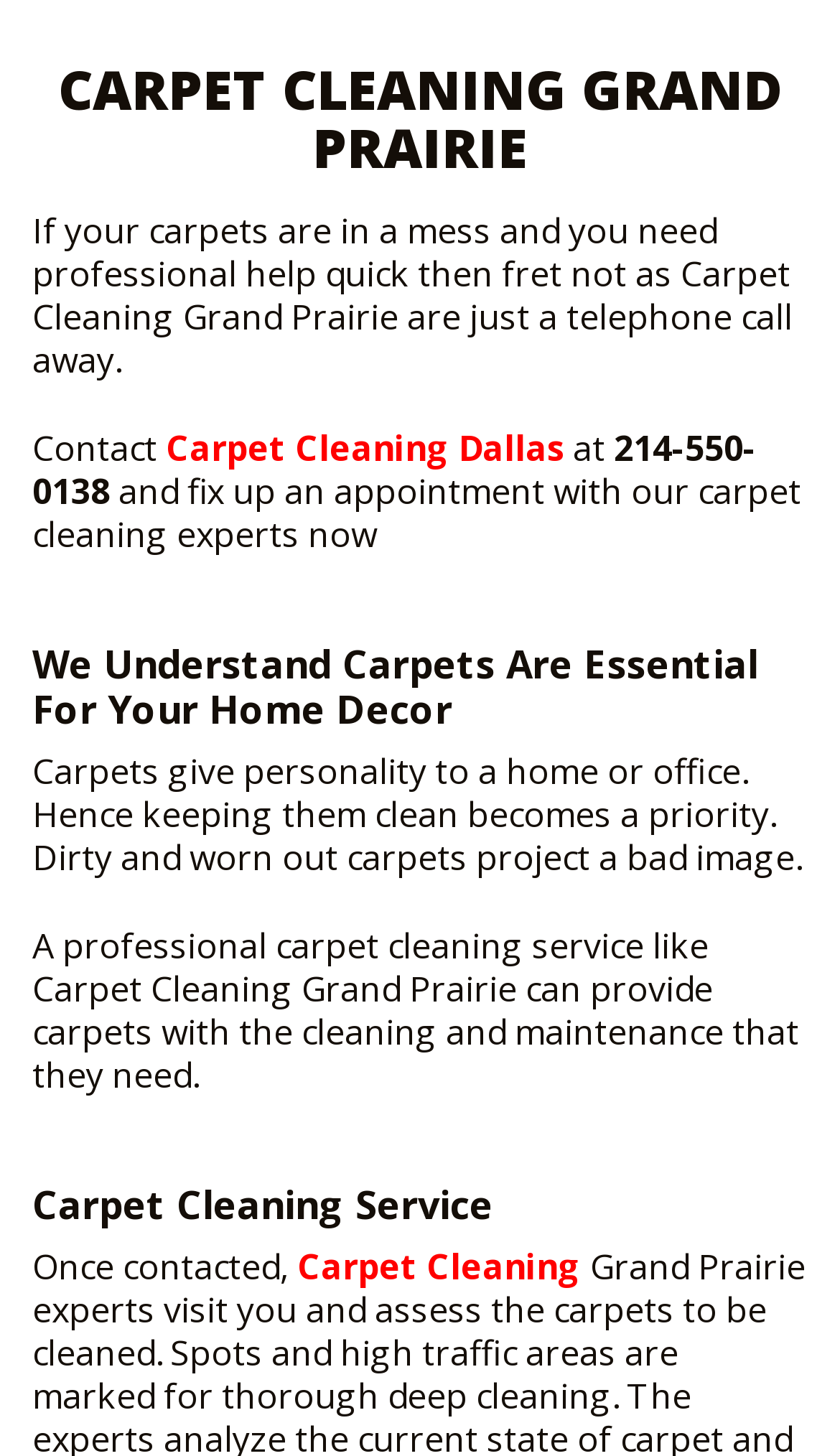Provide the bounding box coordinates in the format (top-left x, top-left y, bottom-right x, bottom-right y). All values are floating point numbers between 0 and 1. Determine the bounding box coordinate of the UI element described as: GALLERY

[0.164, 0.027, 0.836, 0.082]